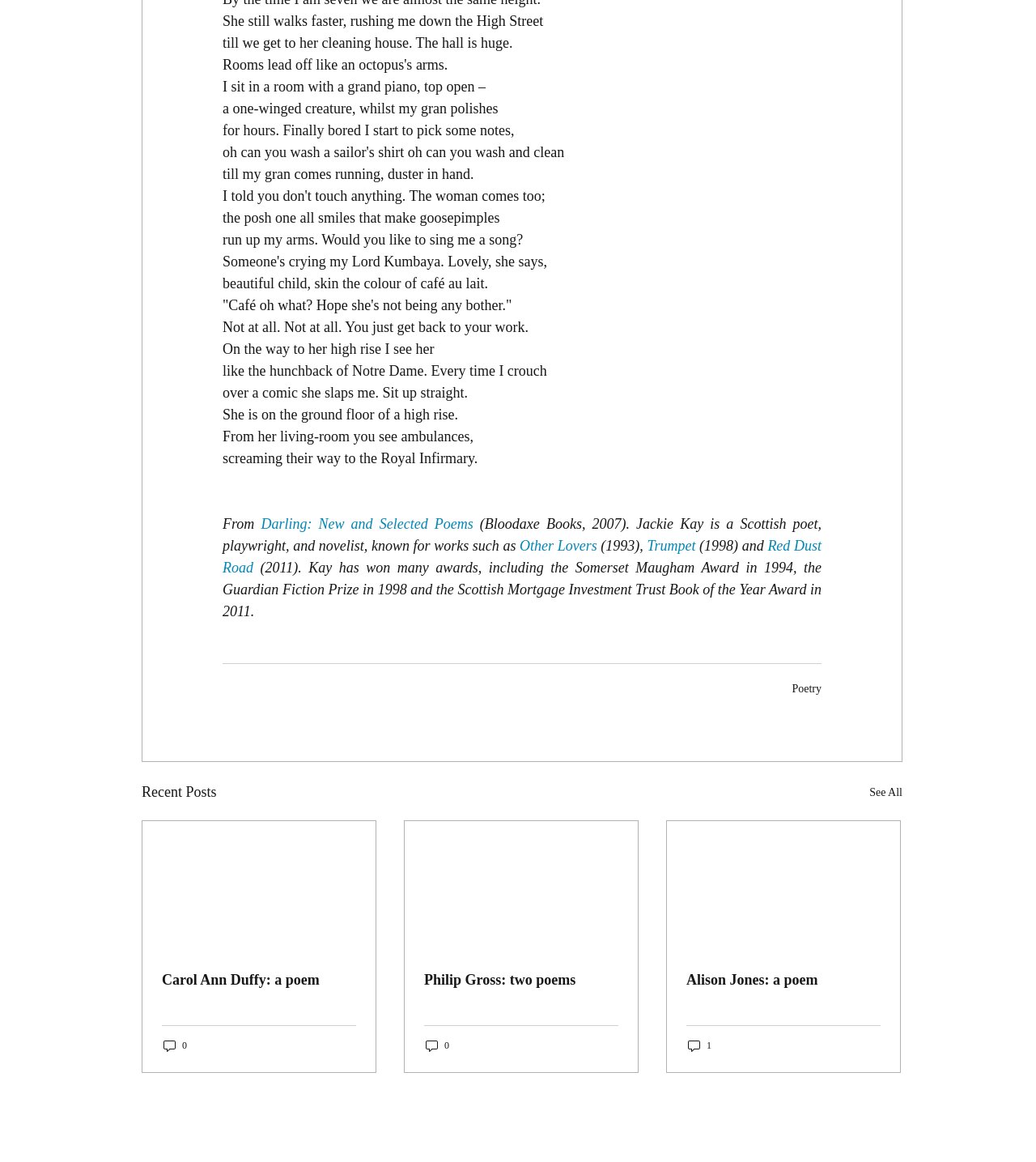Answer the question with a single word or phrase: 
What is the title of the poem?

Not specified